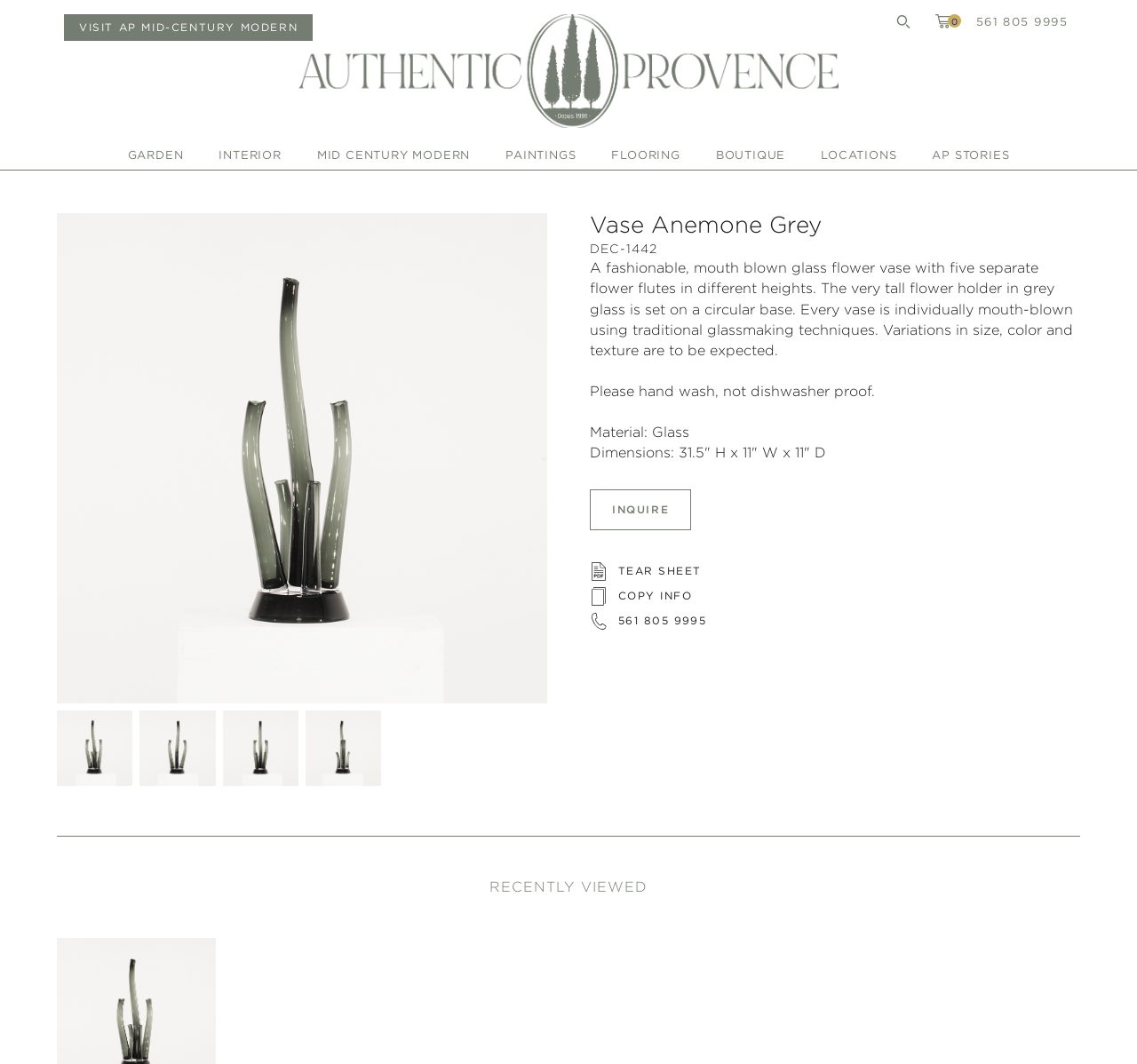What is the name of the company or brand?
Identify the answer in the screenshot and reply with a single word or phrase.

Authentic Provence